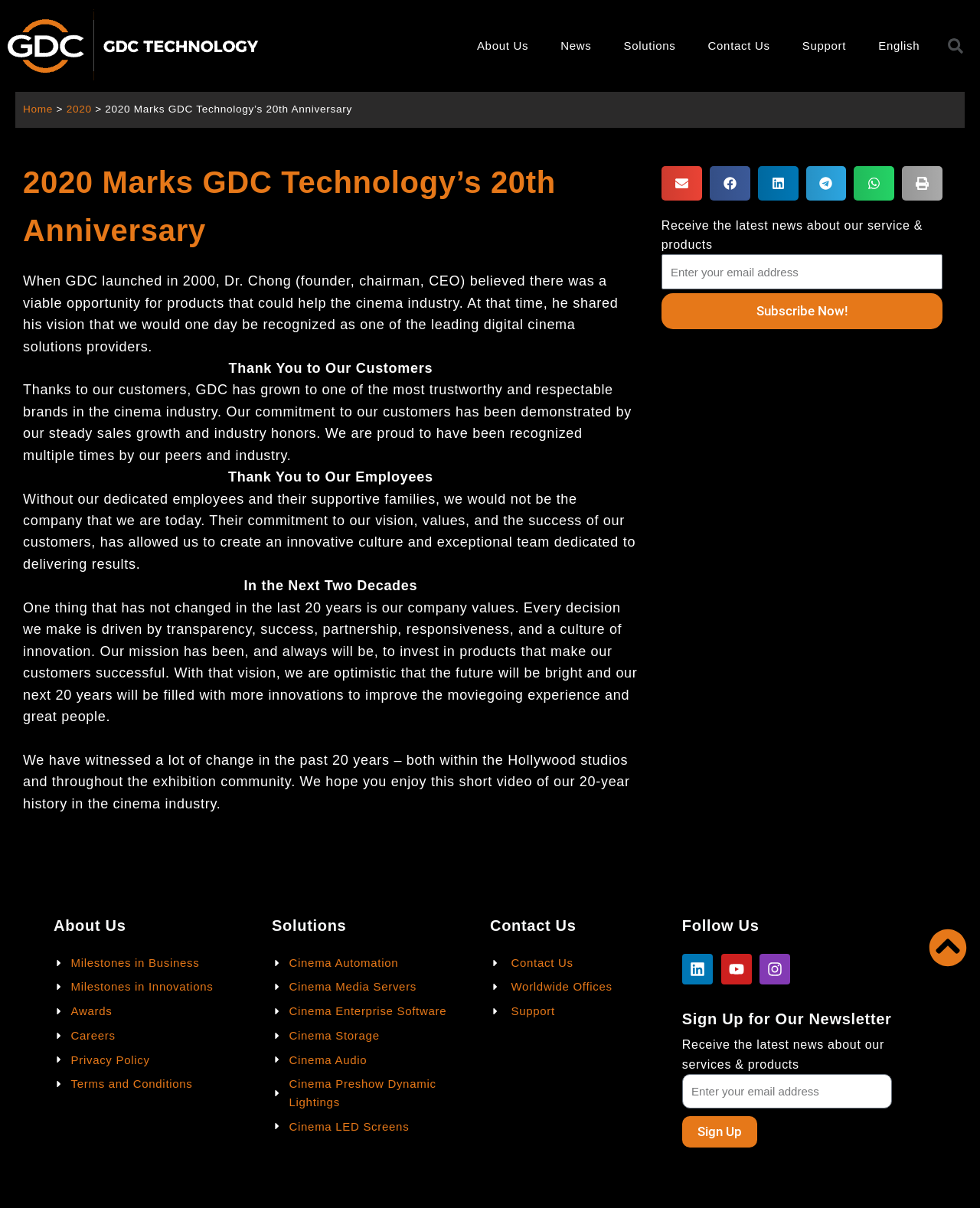Based on the provided description, "Cinema Preshow Dynamic Lightings", find the bounding box of the corresponding UI element in the screenshot.

[0.277, 0.89, 0.5, 0.92]